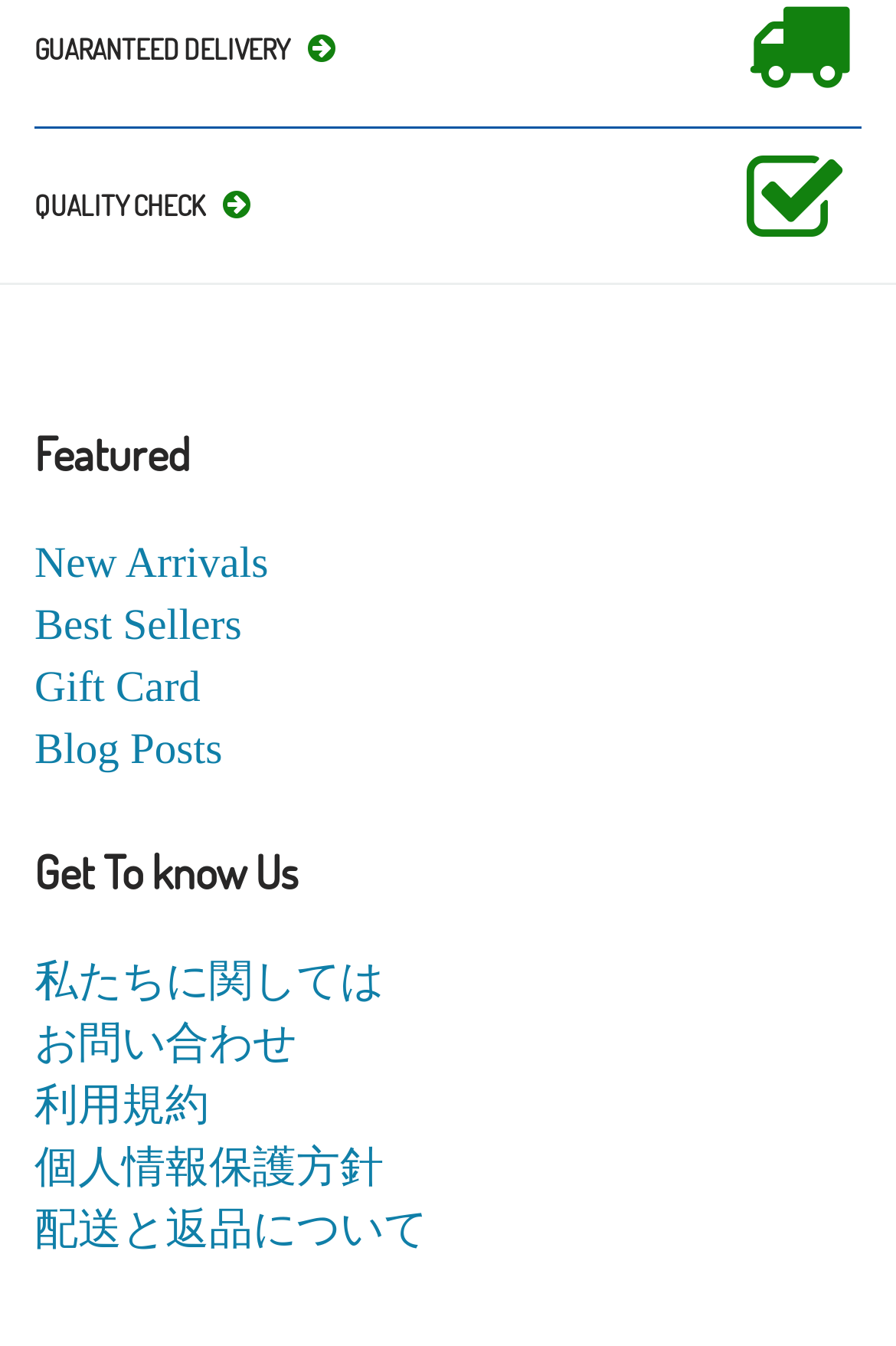Extract the bounding box coordinates for the described element: "Quality Check". The coordinates should be represented as four float numbers between 0 and 1: [left, top, right, bottom].

[0.038, 0.13, 0.872, 0.176]